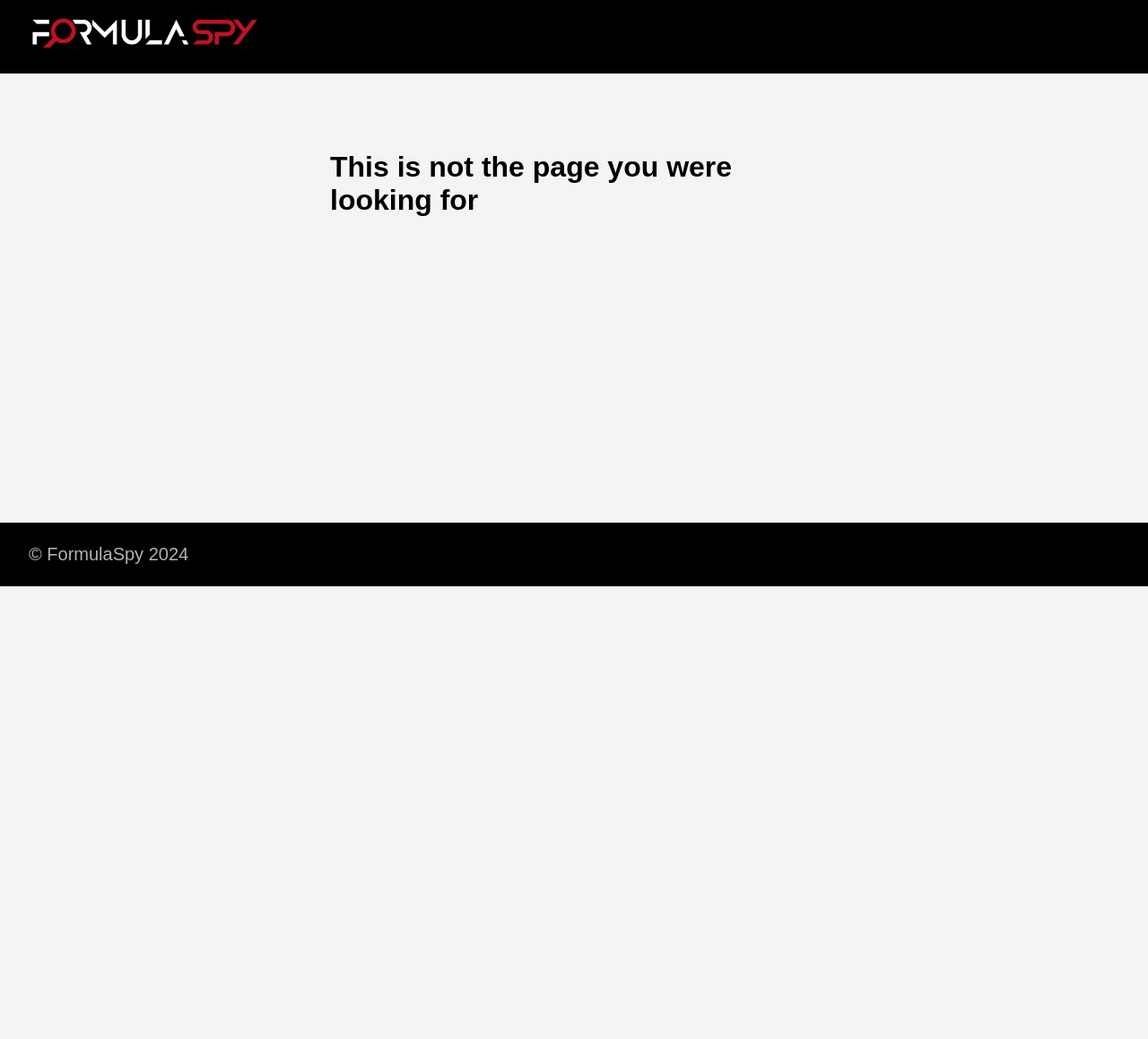What is the copyright year of the webpage?
Give a single word or phrase answer based on the content of the image.

2024